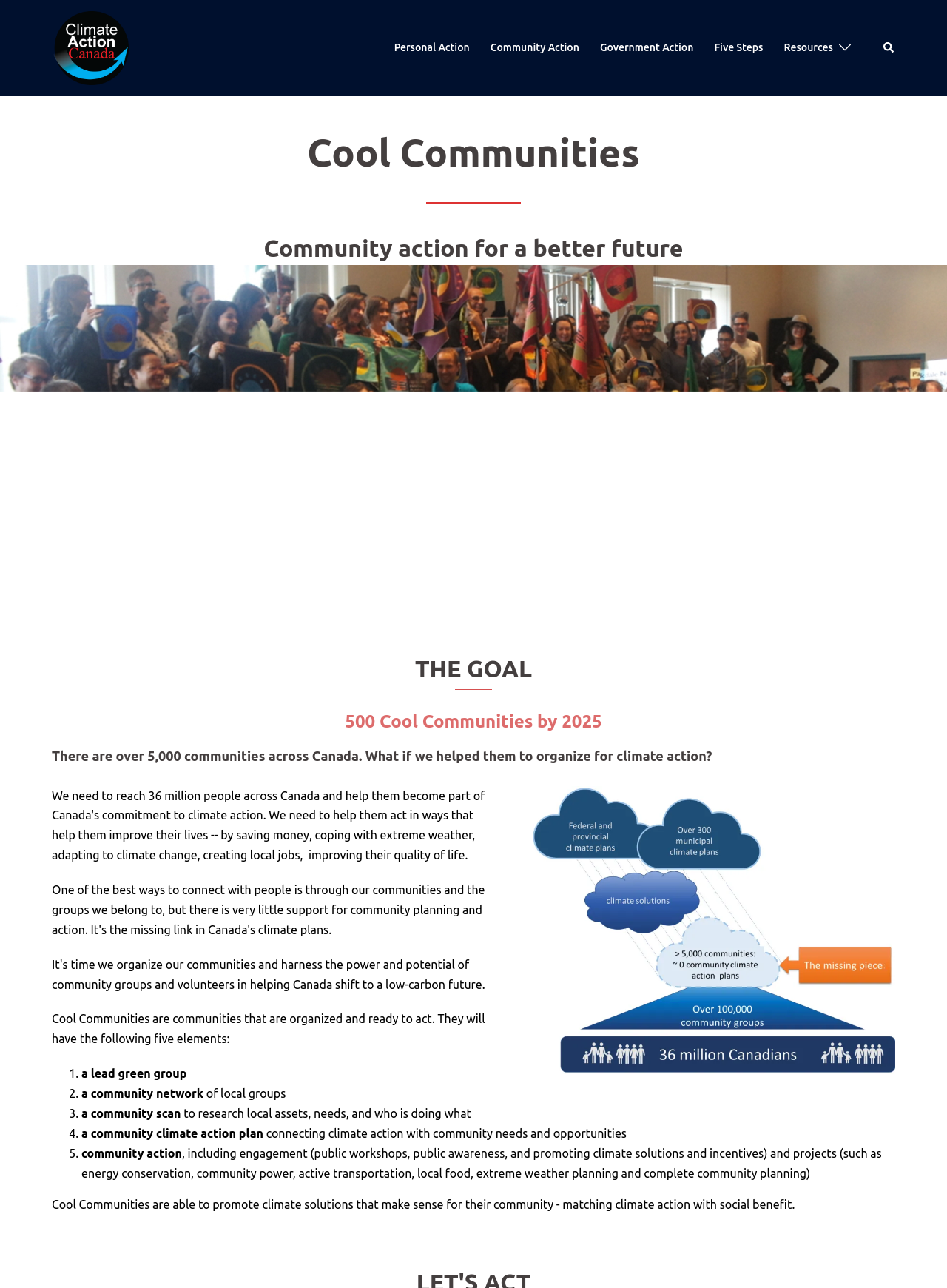What is the goal of the organization? Look at the image and give a one-word or short phrase answer.

500 Cool Communities by 2025